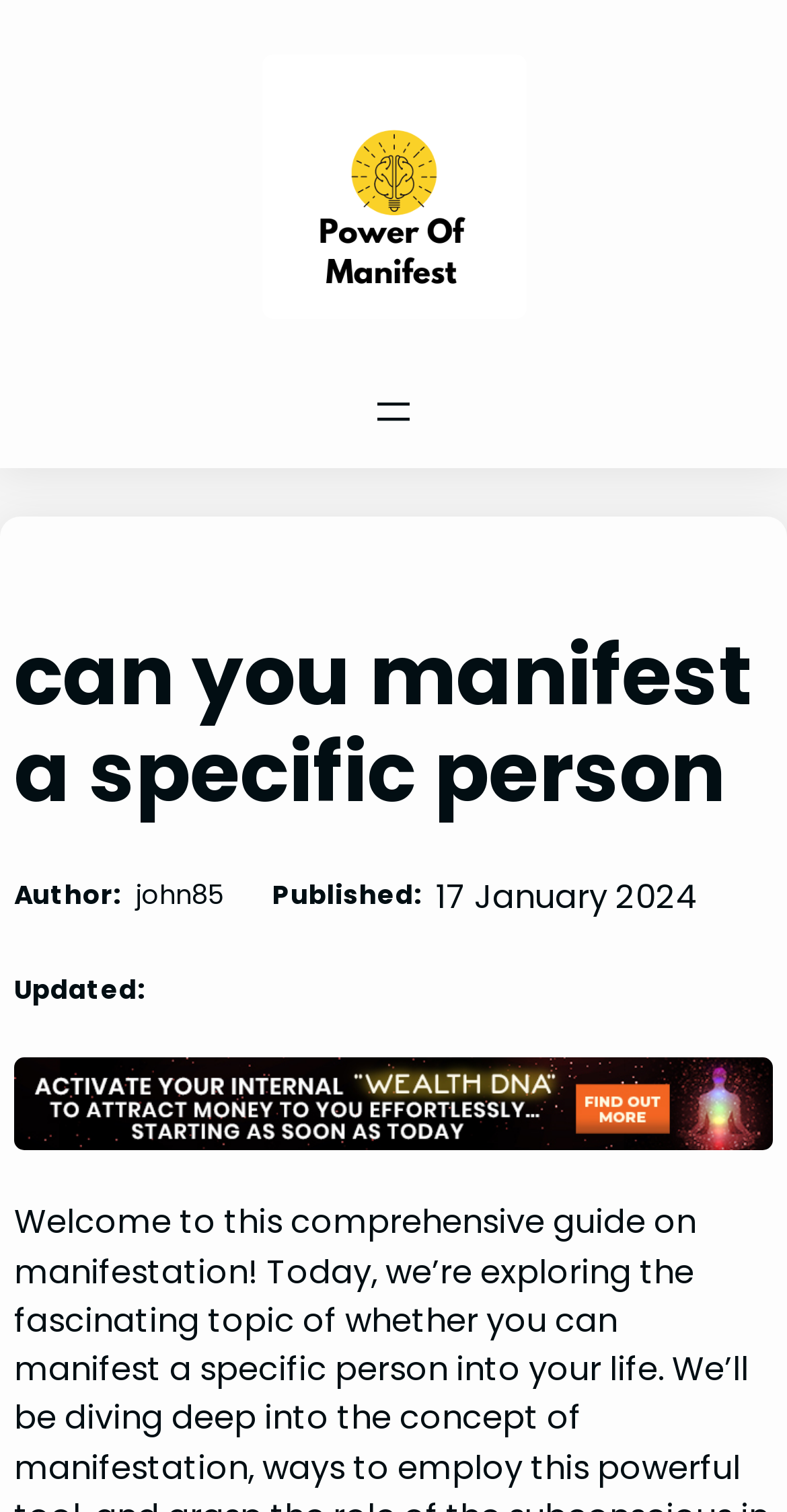Given the description of the UI element: "aria-label="Open menu"", predict the bounding box coordinates in the form of [left, top, right, bottom], with each value being a float between 0 and 1.

[0.469, 0.257, 0.531, 0.289]